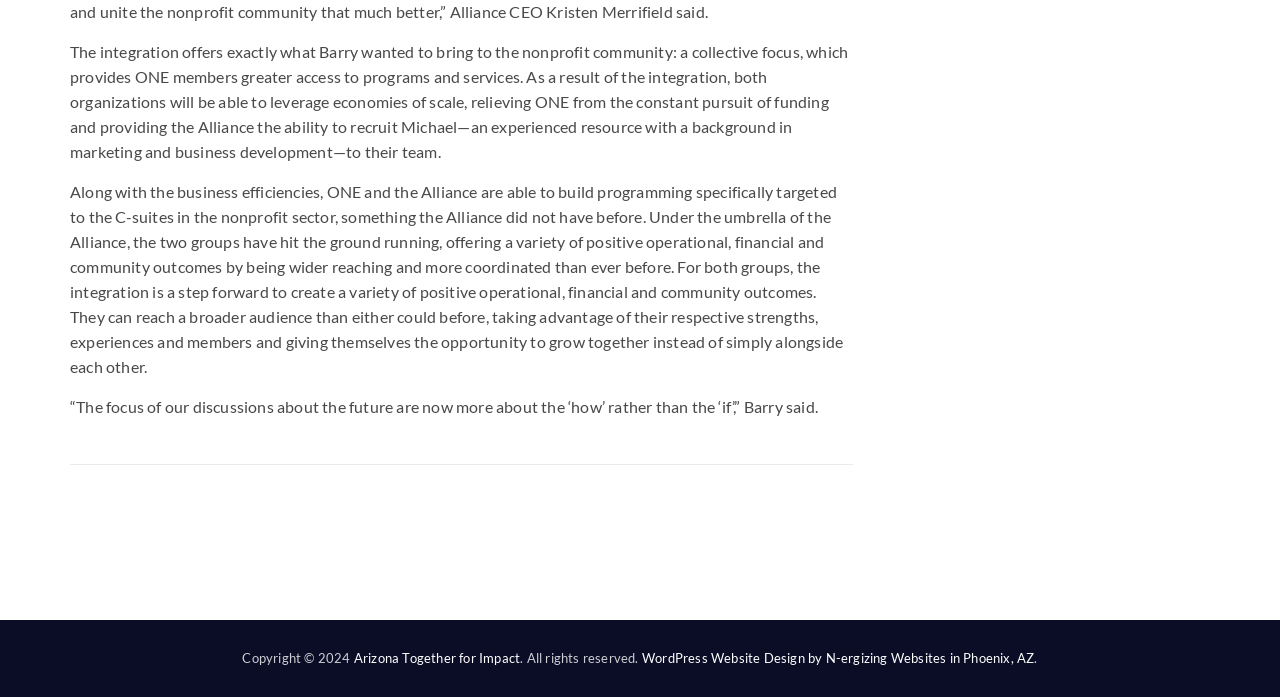Who is quoted in the webpage?
Please answer the question as detailed as possible.

The webpage contains a quote from Barry, who is likely a key figure in the integration of the two nonprofit organizations. The quote suggests that the focus of discussions has shifted from 'if' to 'how' in terms of the future of the integration.